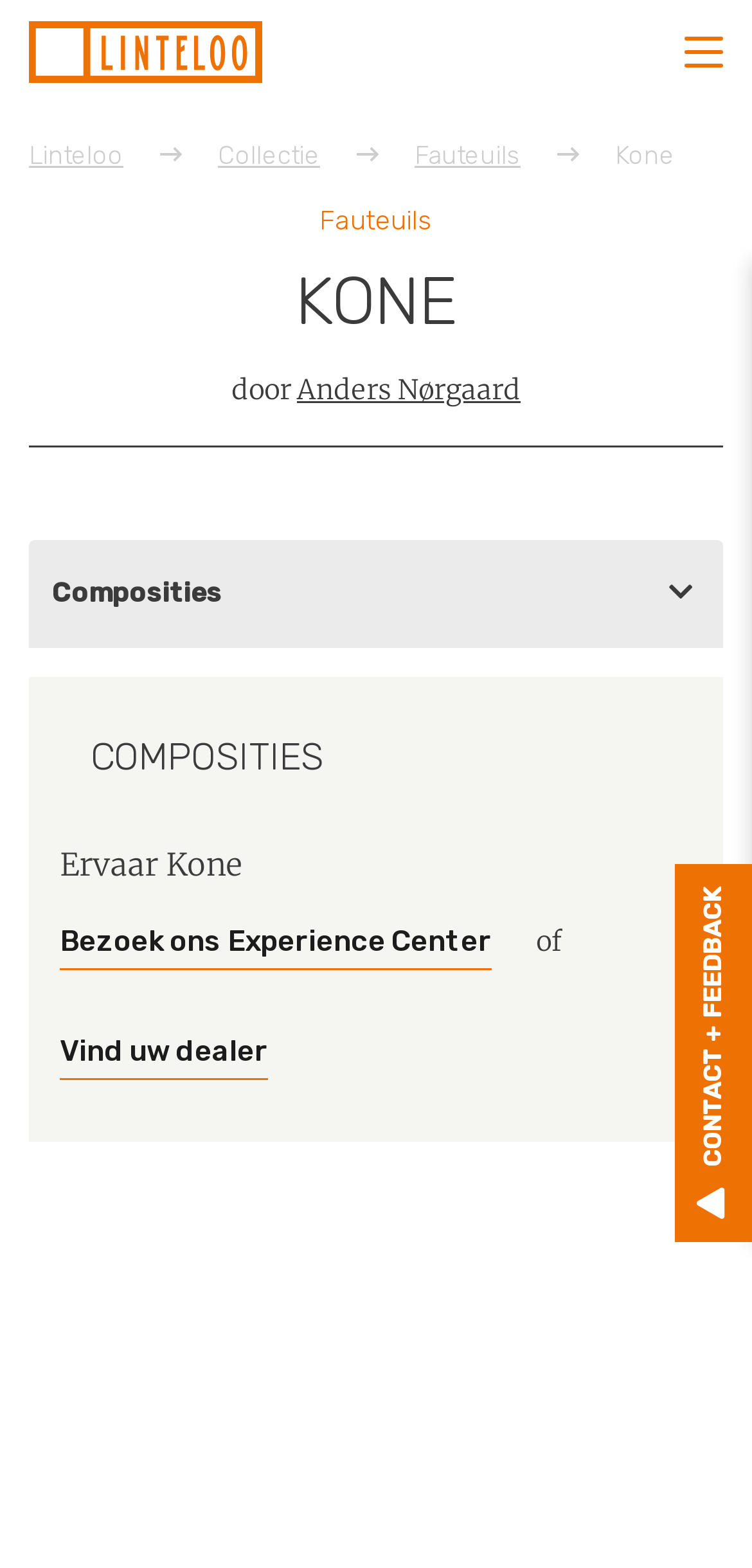Create an elaborate caption that covers all aspects of the webpage.

The webpage is about Kone - Linteloo, a company that appears to be related to furniture or interior design. At the top left, there is a link and an image, both labeled "Linteloo", which suggests that Linteloo is a brand or a product line. 

Below the Linteloo link and image, there are three links in a row: "Linteloo", "Collectie", and "Fauteuils", which may represent different categories or collections of products. To the right of these links, there is a static text "Kone" and two headings, "Fauteuils" and "KONE", which may indicate that Kone is a brand or a company that offers fauteuils, or armchairs.

In the middle of the page, there is a static text "door" and a link "Anders Nørgaard", which may be related to a designer or a specific product. Below this, there is a horizontal separator, followed by a static text "Composities" and a heading "COMPOSITIES", which may represent a section or a category of products.

Further down, there is a static text "Ervaar Kone" and a link "Bezoek ons Experience Center", which suggests that the company has an experience center where customers can visit and experience their products. To the right of this link, there is a static text "of" and a link "Vind uw dealer", which may allow customers to find a dealer or a retailer that sells Kone products.

At the bottom right, there is a static text "CONTACT + FEEDBACK", which may provide a way for customers to contact the company or provide feedback.